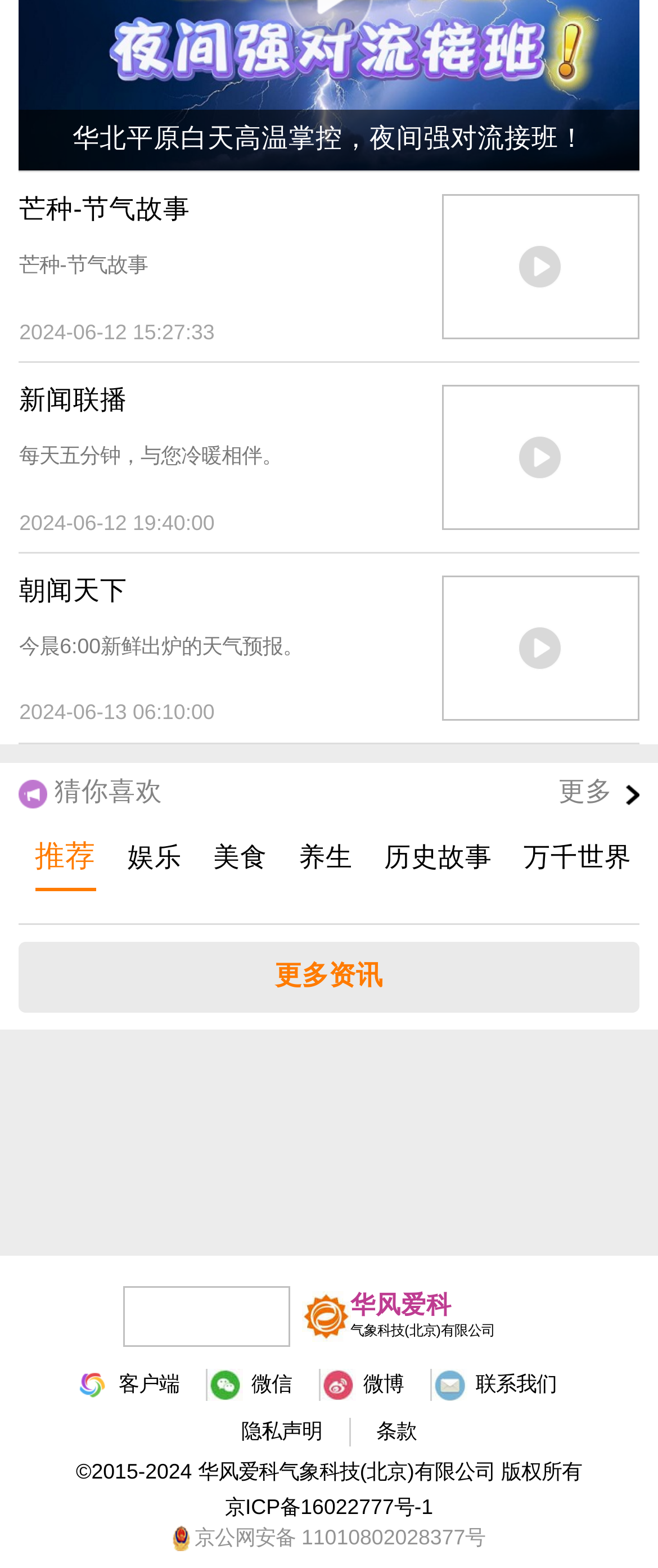Bounding box coordinates should be in the format (top-left x, top-left y, bottom-right x, bottom-right y) and all values should be floating point numbers between 0 and 1. Determine the bounding box coordinate for the UI element described as: 芒种-节气故事芒种-节气故事2024-06-12 15:27:33

[0.029, 0.11, 0.971, 0.232]